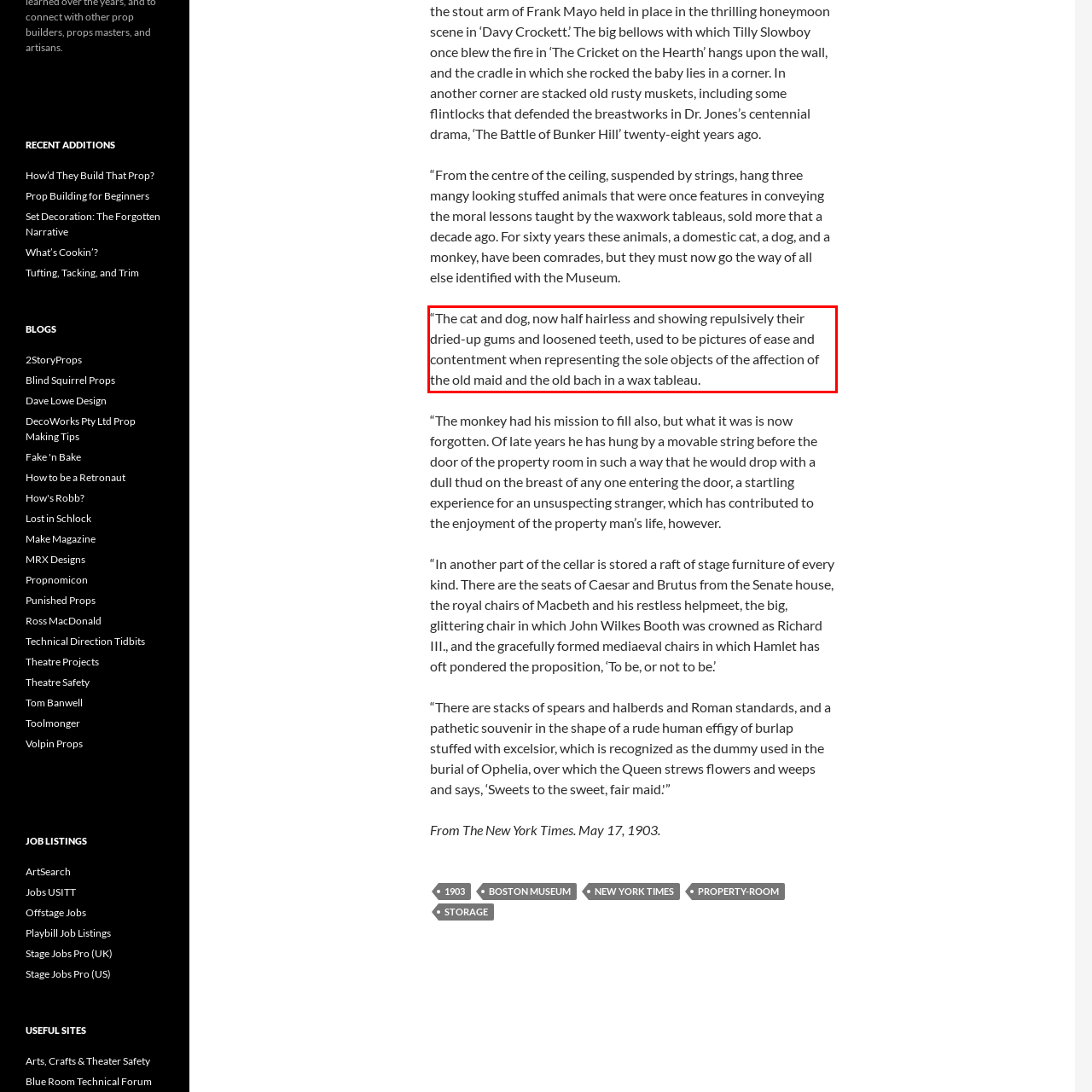Please examine the webpage screenshot containing a red bounding box and use OCR to recognize and output the text inside the red bounding box.

“The cat and dog, now half hairless and showing repulsively their dried-up gums and loosened teeth, used to be pictures of ease and contentment when representing the sole objects of the affection of the old maid and the old bach in a wax tableau.